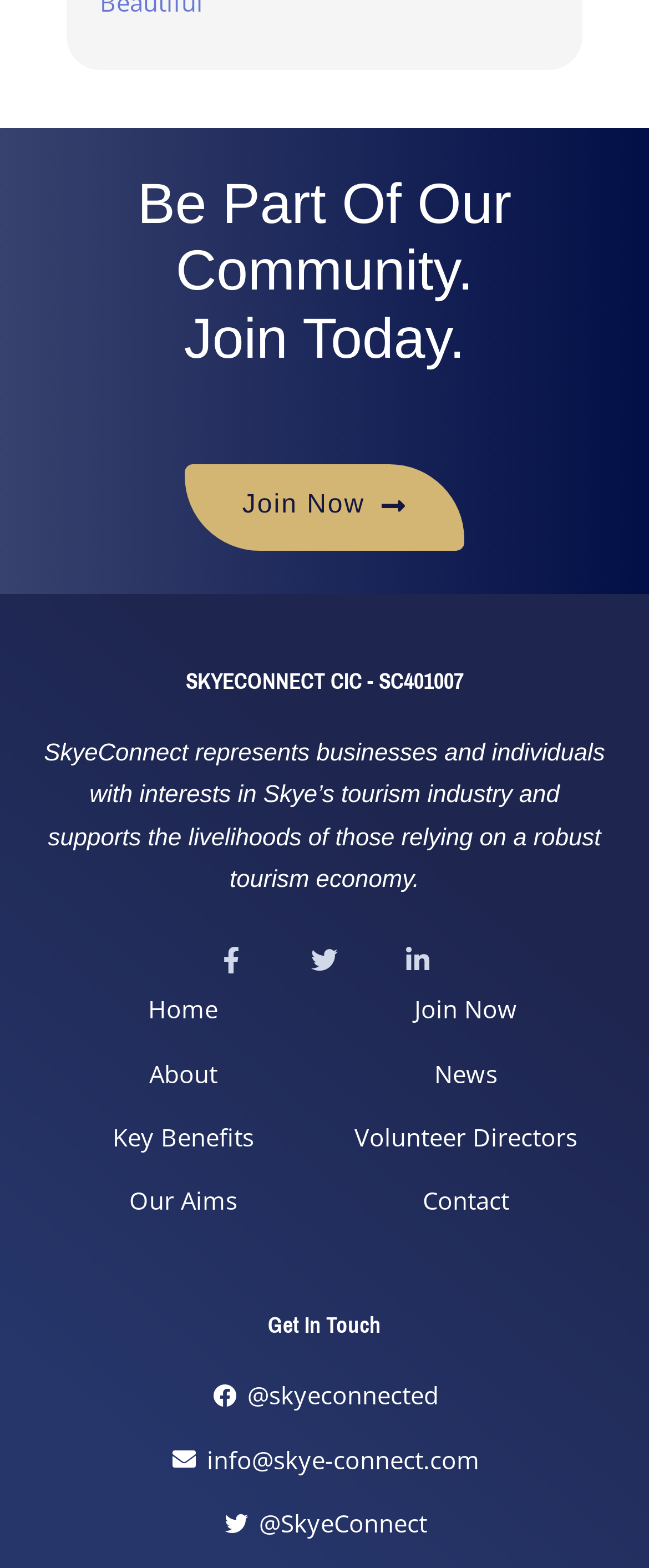Answer the question below with a single word or a brief phrase: 
How many social media links are available?

3